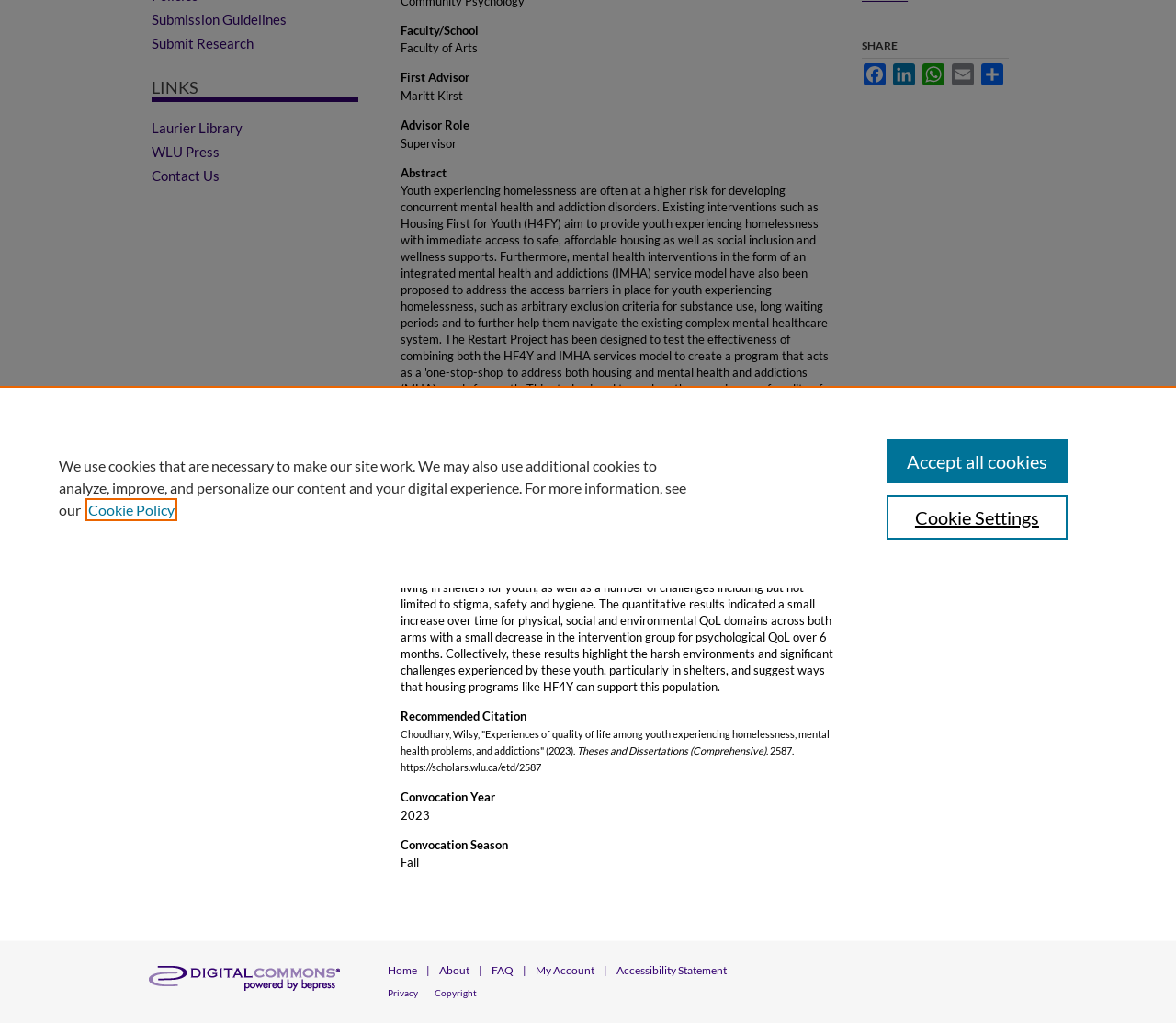For the element described, predict the bounding box coordinates as (top-left x, top-left y, bottom-right x, bottom-right y). All values should be between 0 and 1. Element description: March 2024

None